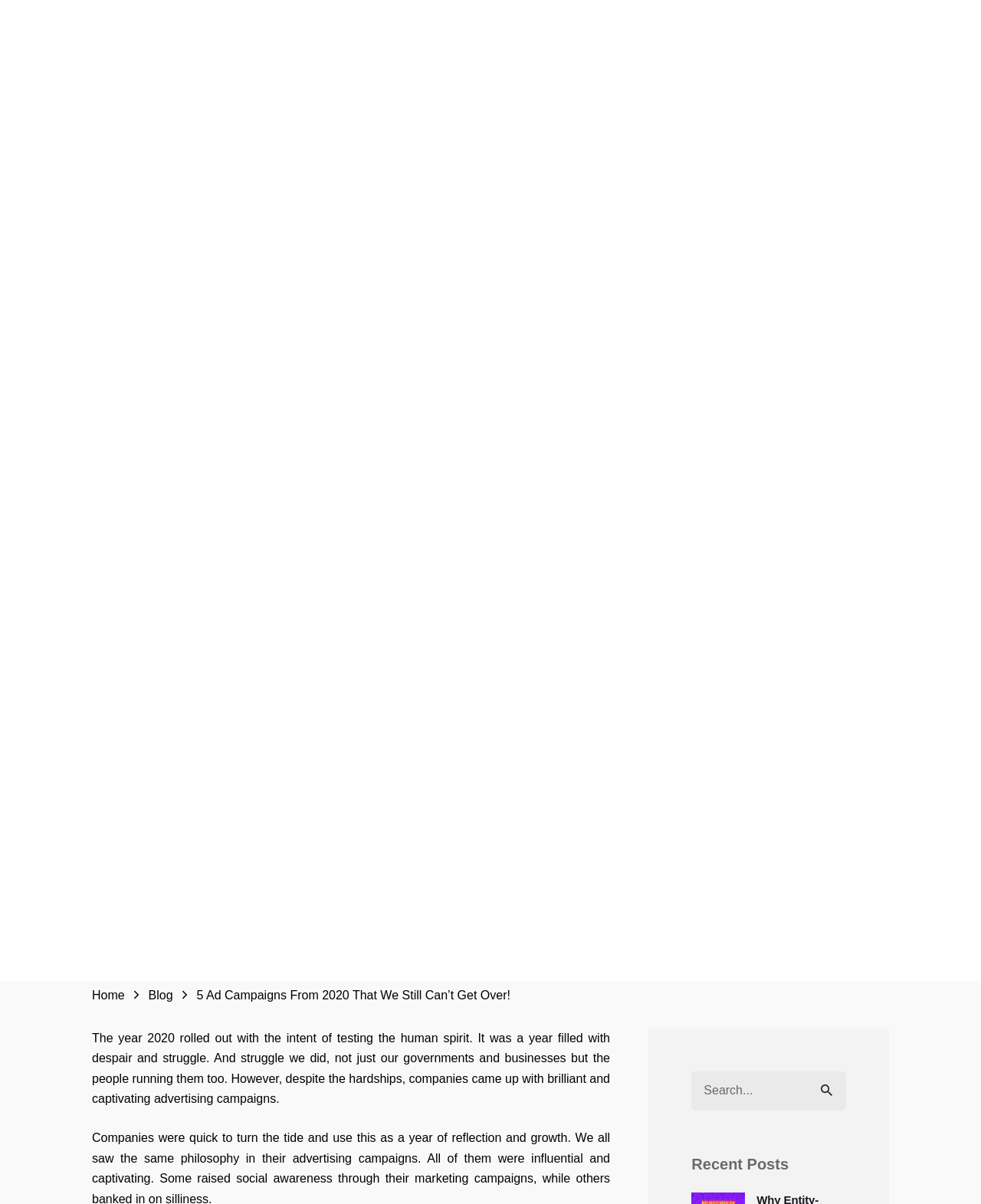Locate the bounding box of the UI element described in the following text: "Periodontal Gum Treatment".

None